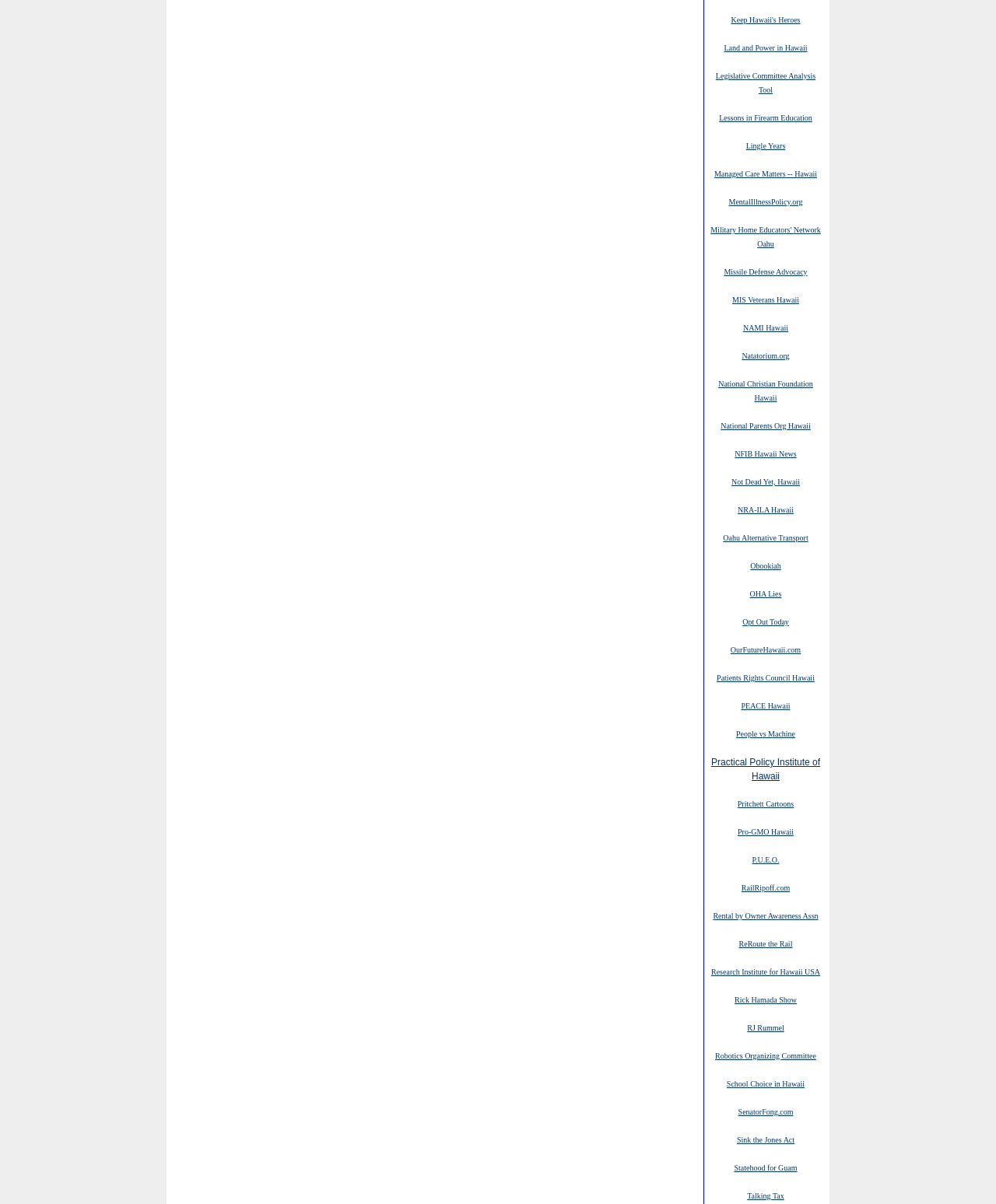Kindly determine the bounding box coordinates for the area that needs to be clicked to execute this instruction: "Check out National Christian Foundation Hawaii".

[0.721, 0.314, 0.816, 0.335]